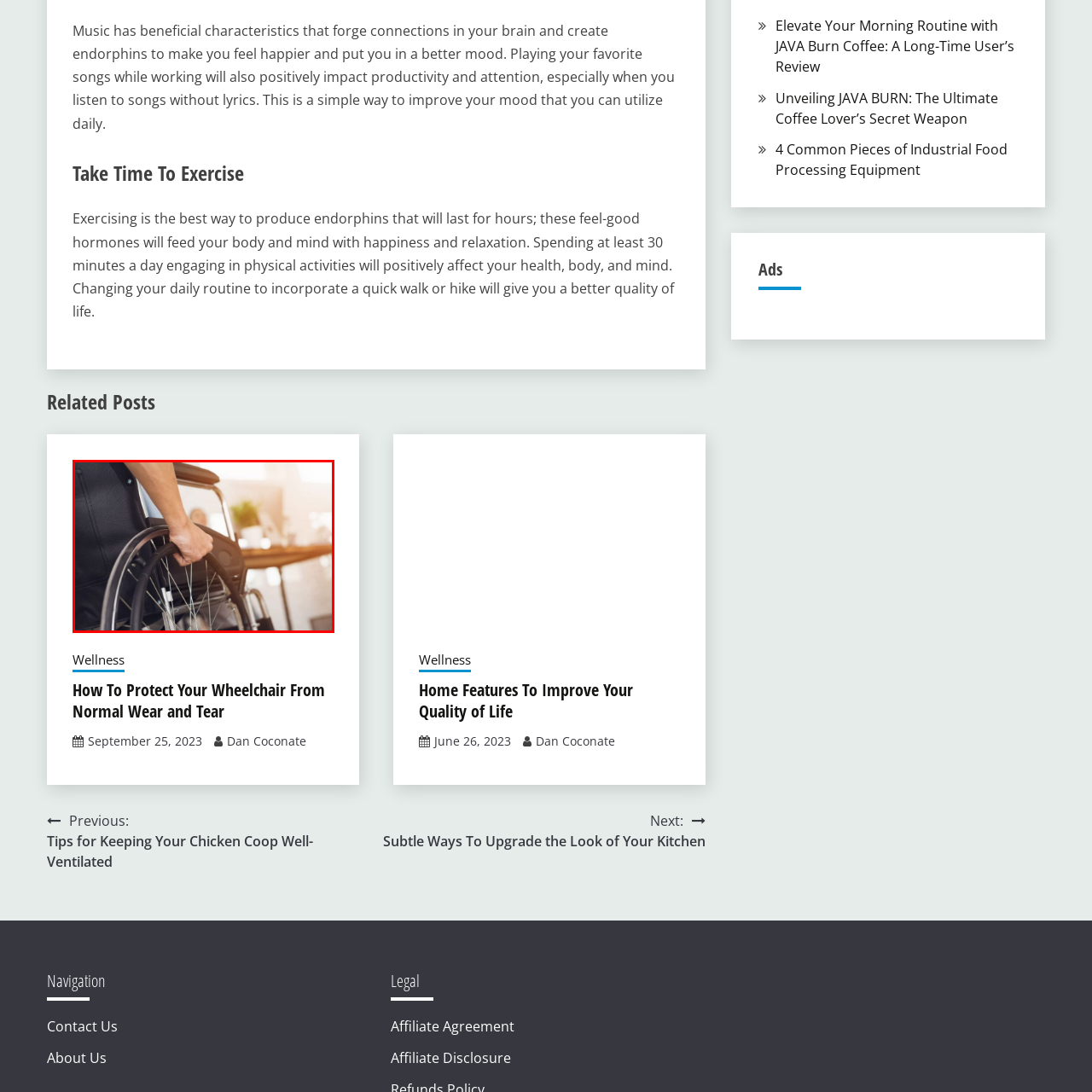What is the tone of the environment in the image?
Inspect the image surrounded by the red bounding box and answer the question using a single word or a short phrase.

Bright and inviting